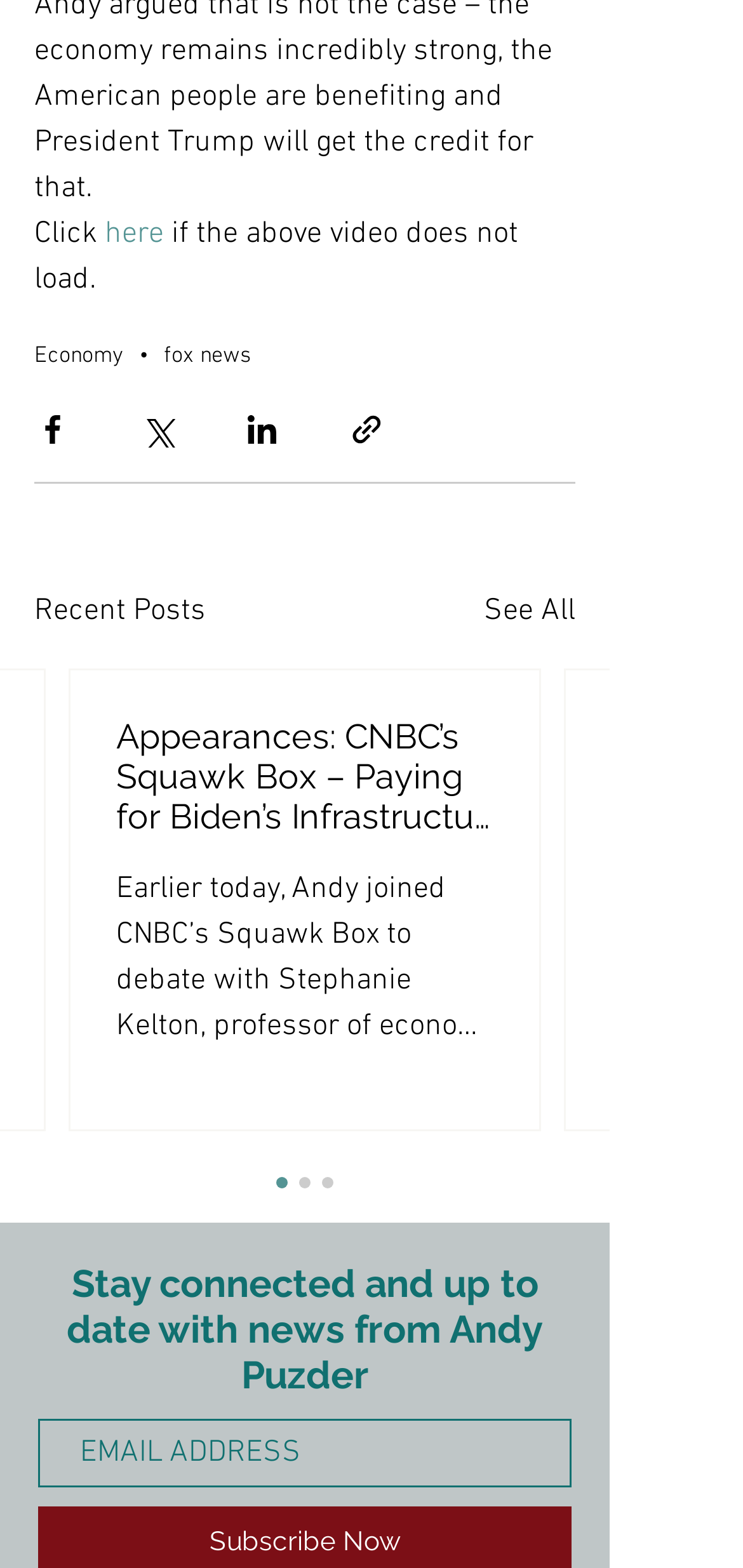What is the purpose of the textbox?
Please use the image to provide a one-word or short phrase answer.

To enter email address